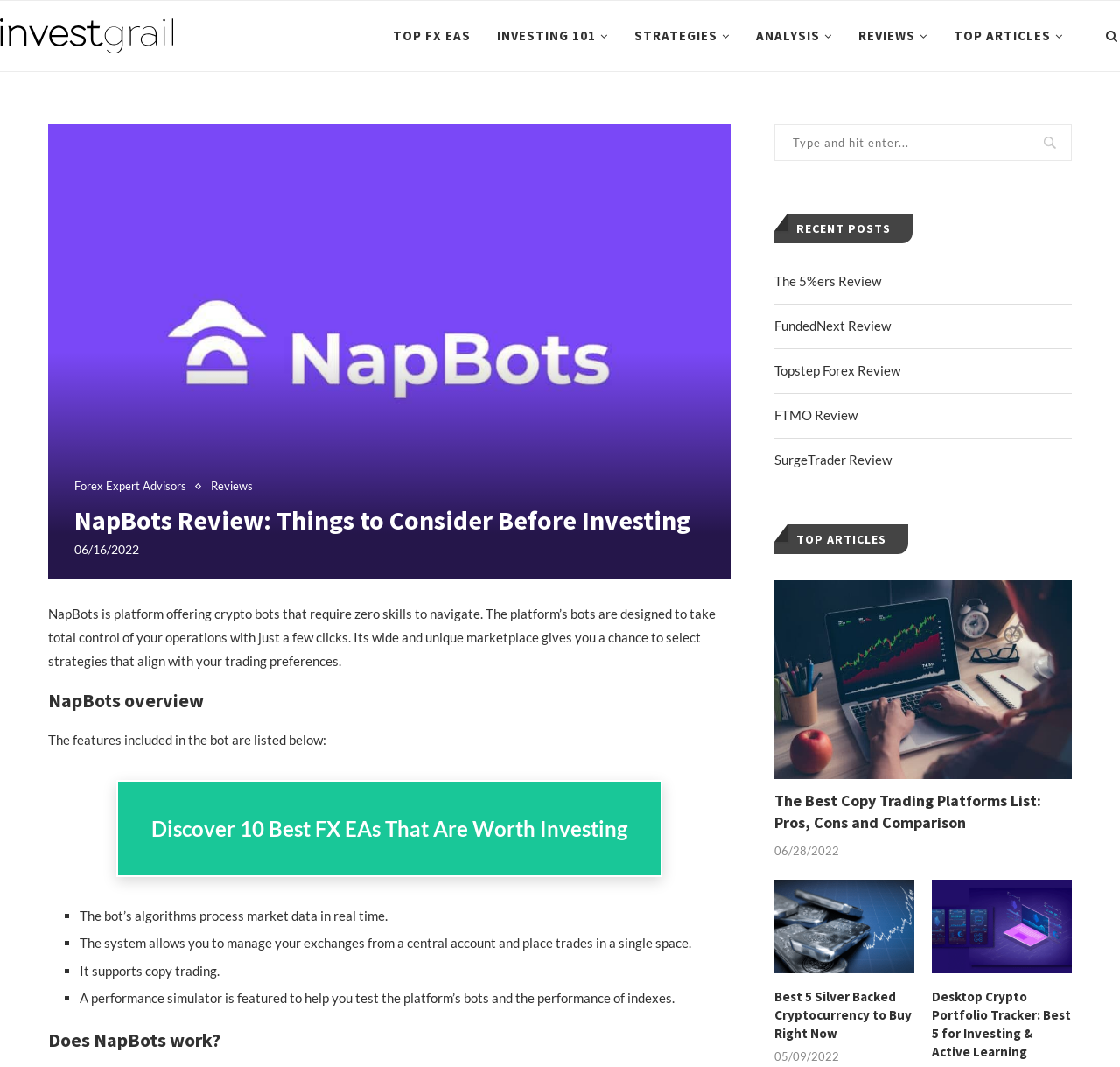Based on the image, provide a detailed response to the question:
What is the date of the review?

The date of the review is mentioned at the top of the webpage, which is 06/16/2022.